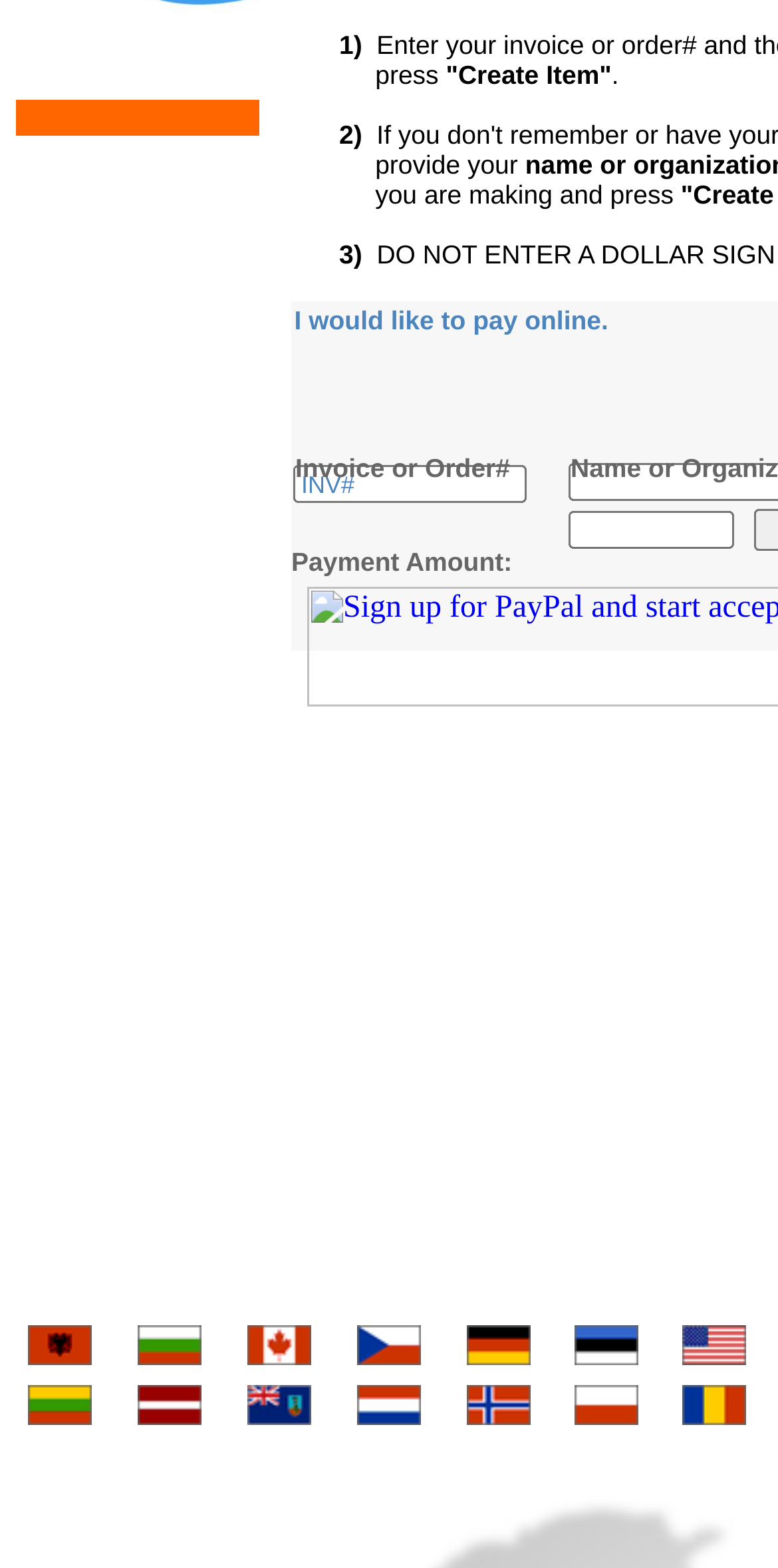Using the given description, provide the bounding box coordinates formatted as (top-left x, top-left y, bottom-right x, bottom-right y), with all values being floating point numbers between 0 and 1. Description: name="amount"

[0.731, 0.326, 0.944, 0.35]